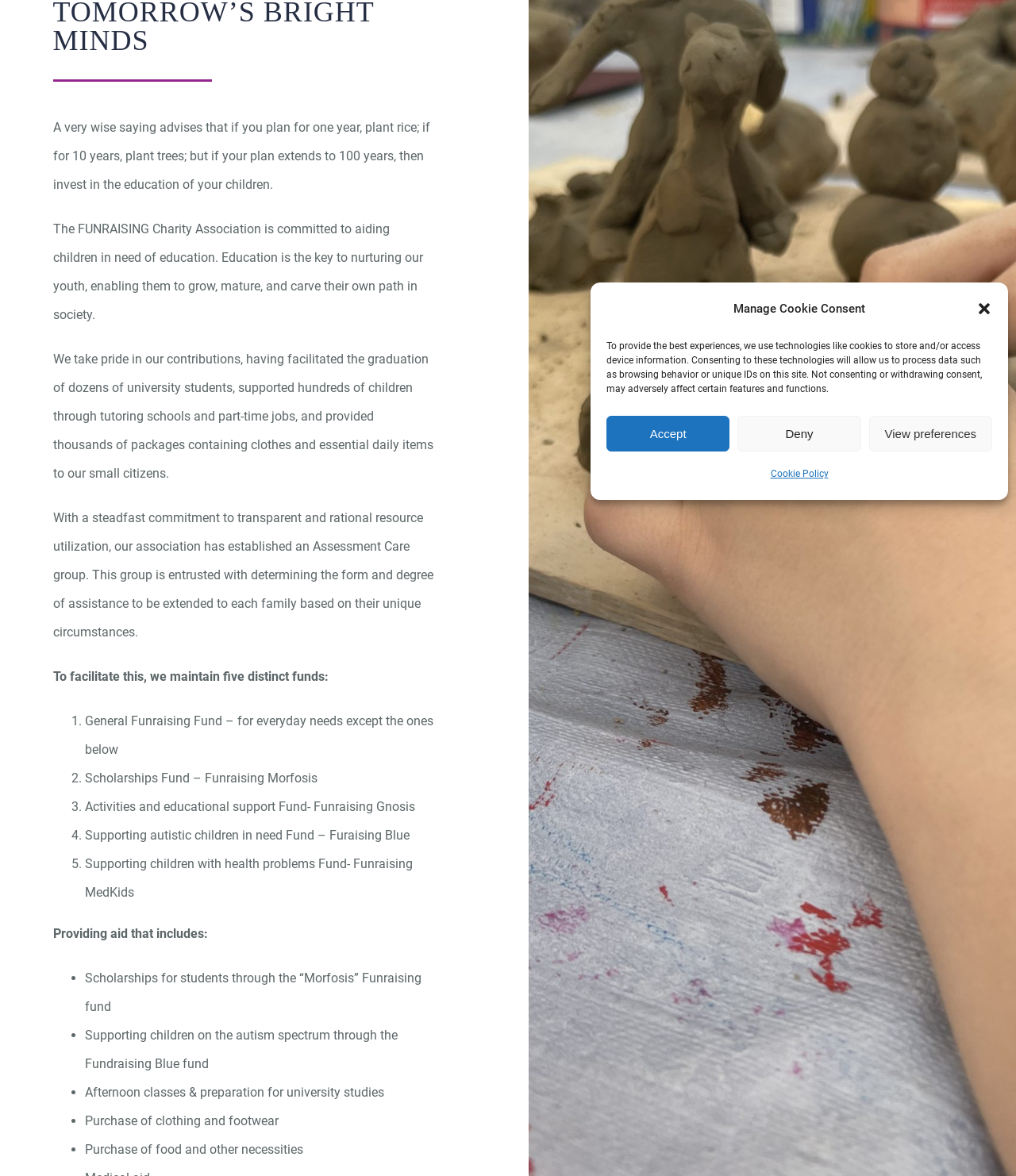Using the format (top-left x, top-left y, bottom-right x, bottom-right y), provide the bounding box coordinates for the described UI element. All values should be floating point numbers between 0 and 1: Cookie Policy

[0.758, 0.391, 0.815, 0.415]